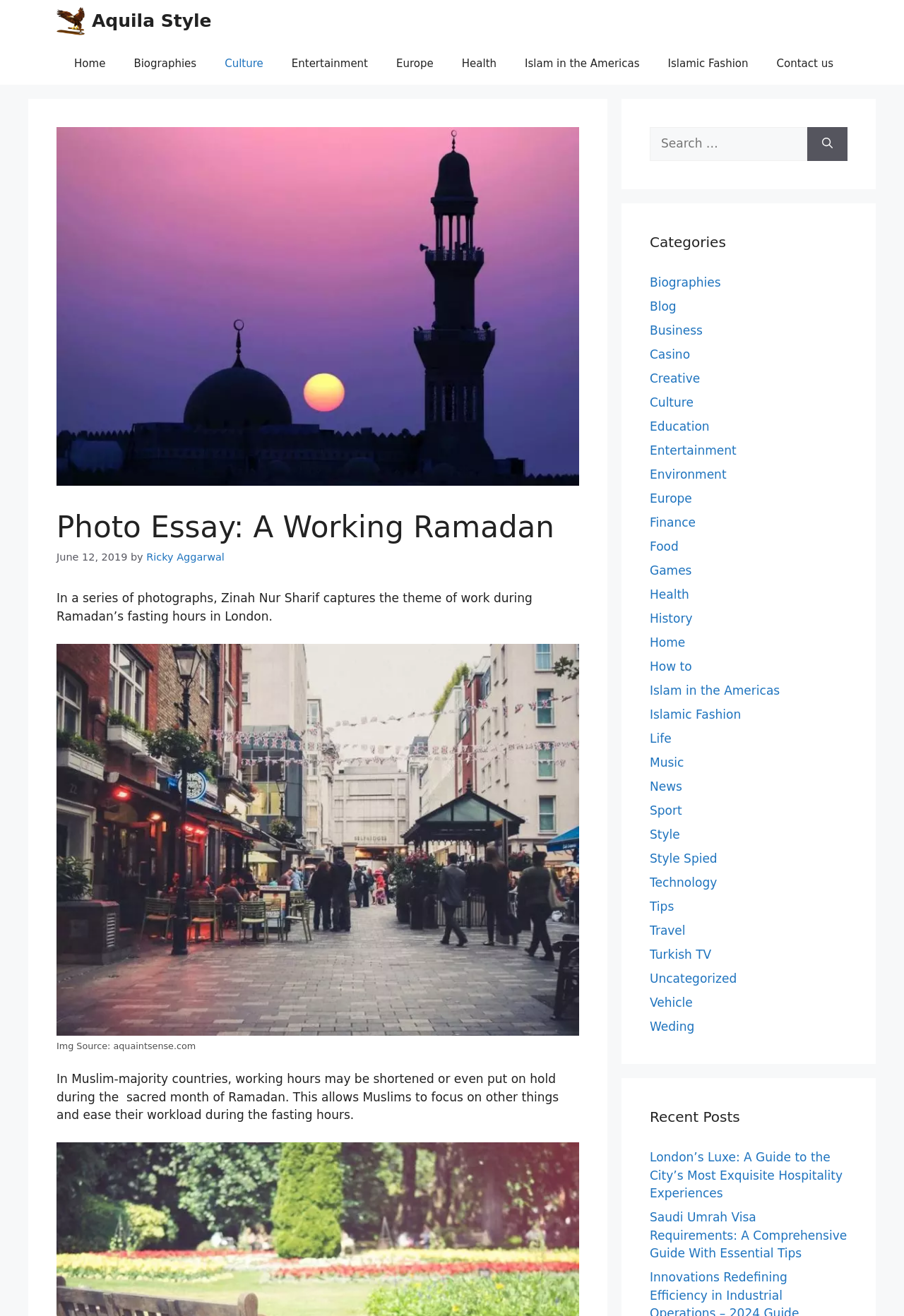What is the source of the image?
Provide an in-depth and detailed answer to the question.

The answer can be found in the figure caption of the image. The text 'Img Source: aquaintsense.com' indicates that the source of the image is aquaintsense.com.